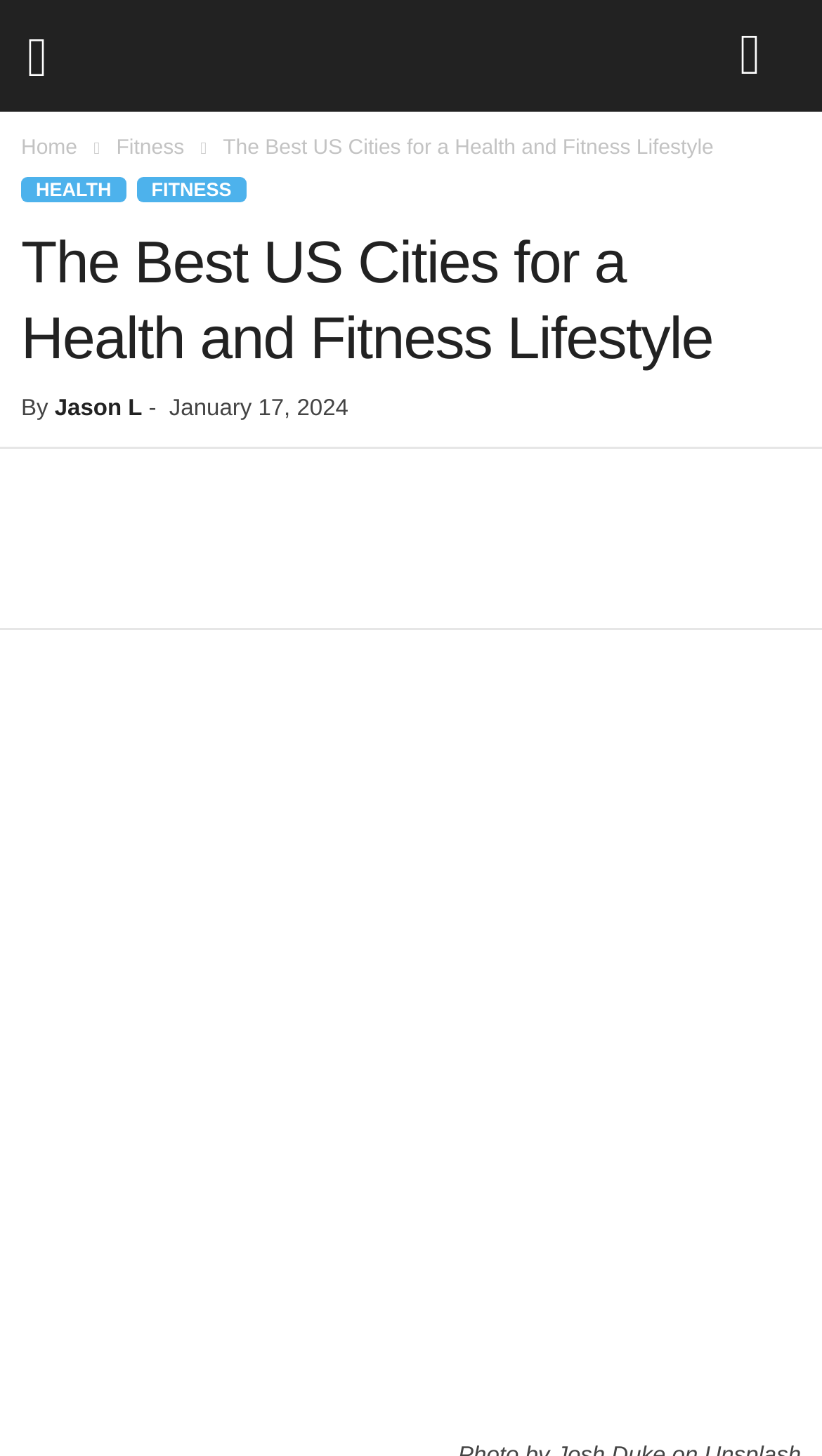Answer the question in a single word or phrase:
What is the date of the article?

January 17, 2024